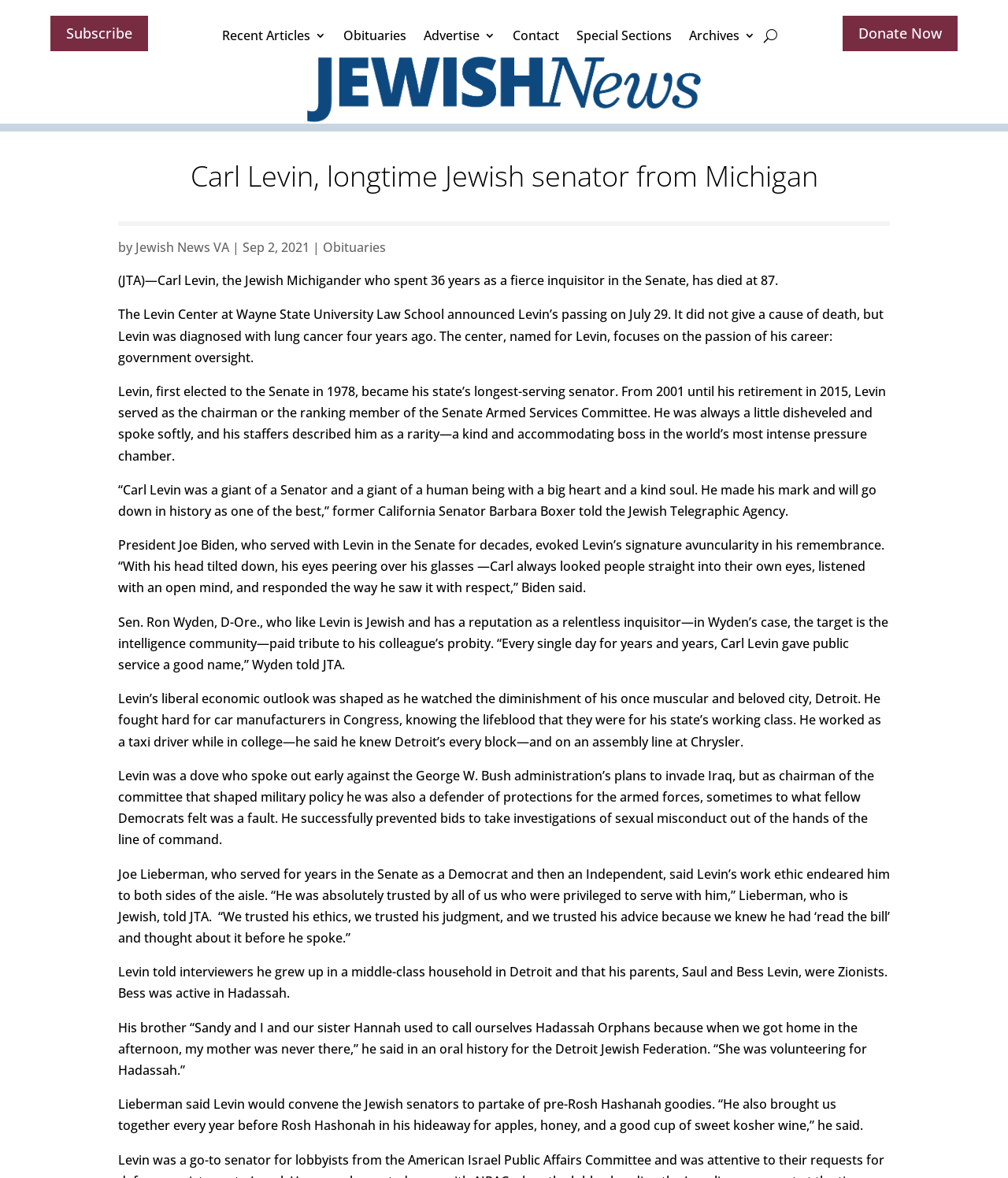Can you show the bounding box coordinates of the region to click on to complete the task described in the instruction: "View obituaries"?

[0.341, 0.019, 0.403, 0.047]